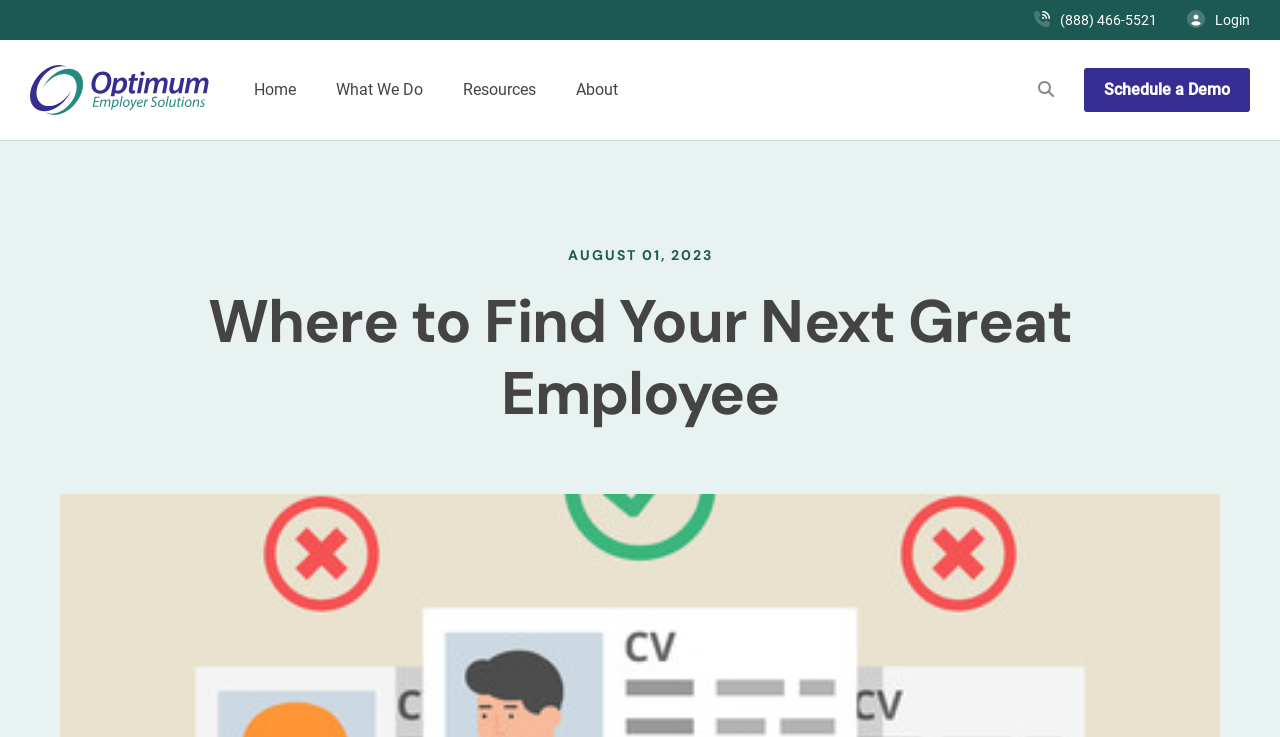Pinpoint the bounding box coordinates of the area that should be clicked to complete the following instruction: "visit the home page". The coordinates must be given as four float numbers between 0 and 1, i.e., [left, top, right, bottom].

[0.194, 0.11, 0.235, 0.134]